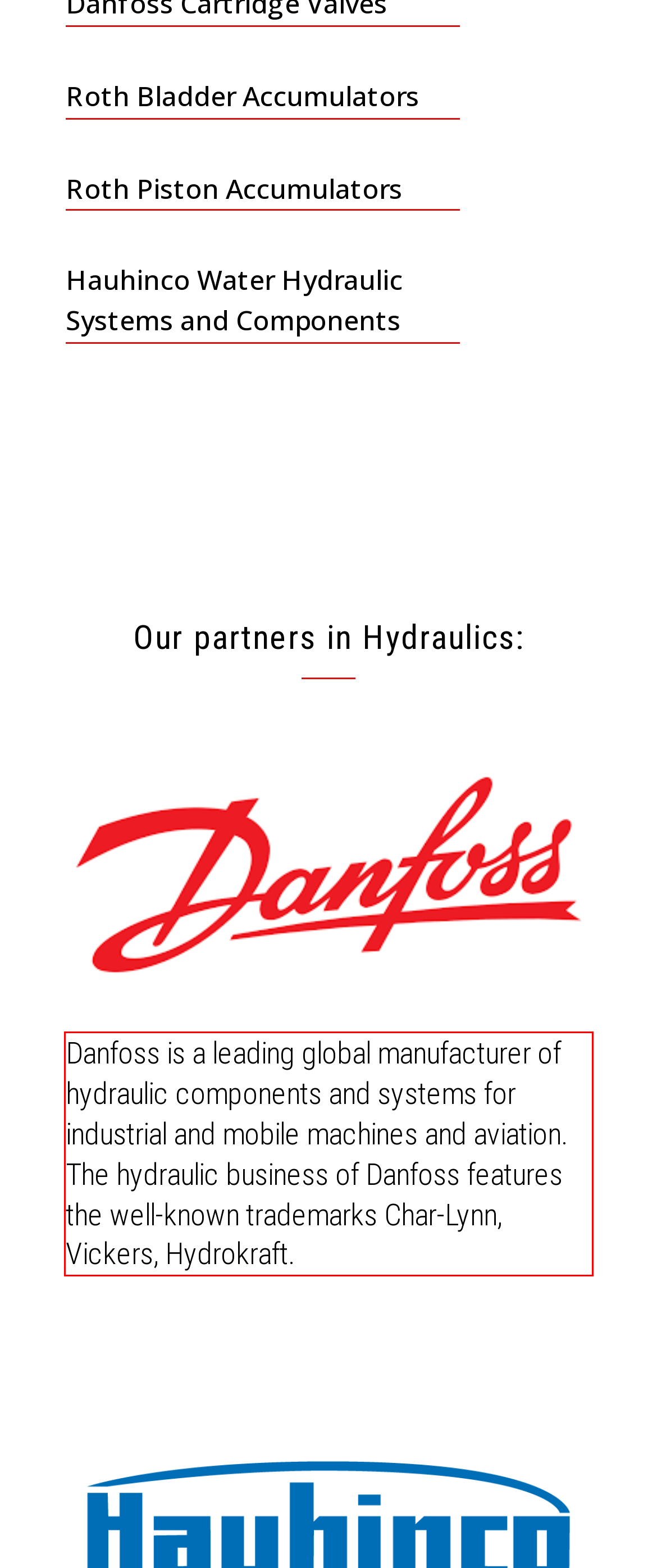With the provided screenshot of a webpage, locate the red bounding box and perform OCR to extract the text content inside it.

Danfoss is a leading global manufacturer of hydraulic components and systems for industrial and mobile machines and aviation. The hydraulic business of Danfoss features the well-known trademarks Char-Lynn, Vickers, Hydrokraft.